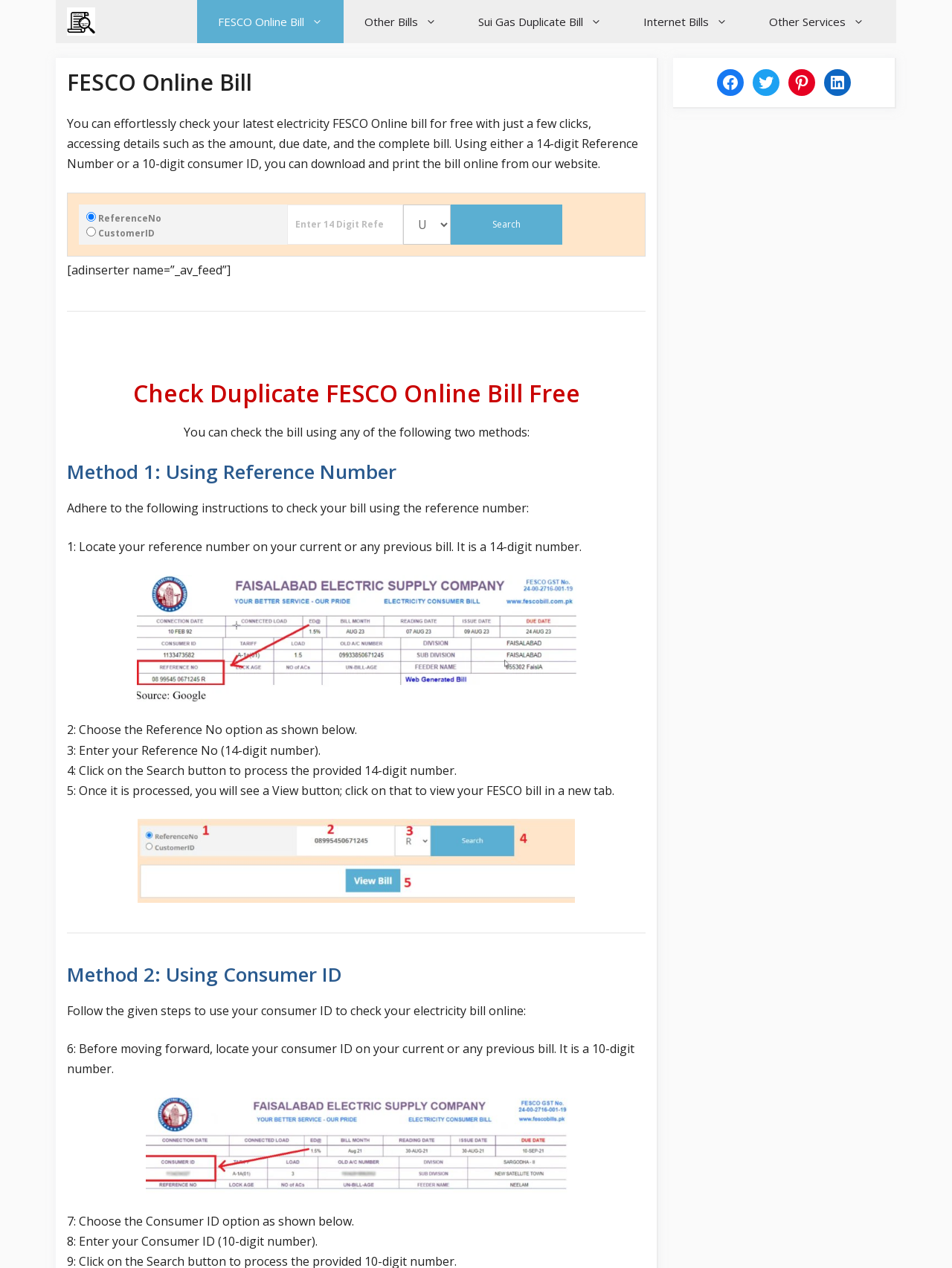Offer a thorough description of the webpage.

This webpage is about FESCO Online Bill, where users can download or print a duplicate copy of their electricity bill by entering a 14-digit Reference Number or a 10-digit consumer ID. 

At the top, there is a navigation bar with five links: FESCO Online Bill, Other Bills, Sui Gas Duplicate Bill, Internet Bills, and Other Services. Below the navigation bar, there is a header section with a heading "FESCO Online Bill" and a brief description of the service.

The main content area is divided into two sections. The first section explains how to check the electricity bill using a Reference Number. It includes a series of steps with accompanying images and text descriptions. The section starts with a radio button to select the Reference Number option, followed by a spin button to enter the 14-digit number, and a search button to process the input. 

Below the search button, there are five steps with detailed instructions on how to check the bill using the Reference Number. Each step has a corresponding image and text description. 

The second section explains how to check the electricity bill using a Consumer ID. It also includes a series of steps with accompanying images and text descriptions. This section starts with a radio button to select the Consumer ID option, followed by a text description of how to locate the Consumer ID on the bill. 

There are three images on the page, one for FESCO Online Bill, one for FESCO bill, and one for FESCO consumer ID. 

At the bottom of the page, there is a complementary section with four social media links: Facebook, Twitter, Pinterest, and LinkedIn.